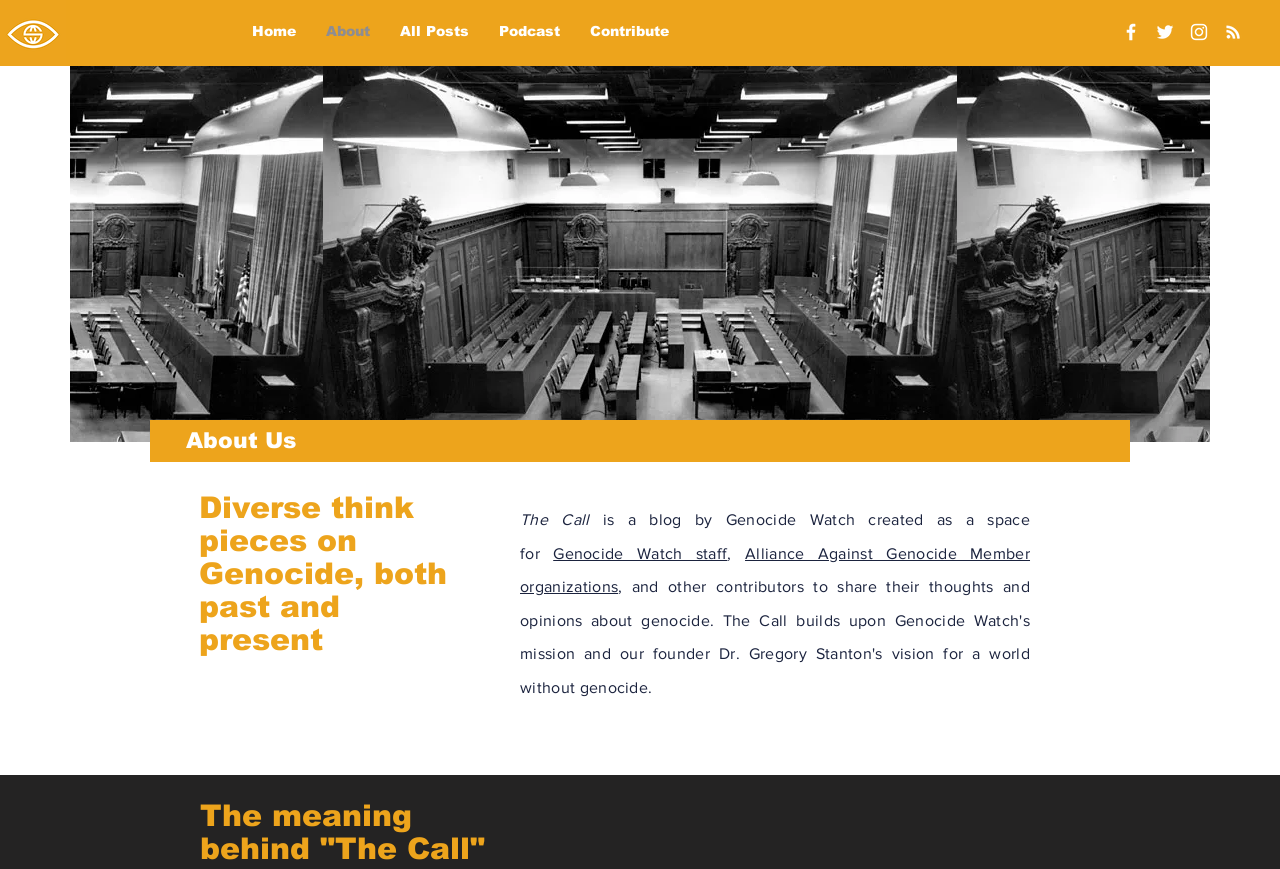What is the name of the blog?
Please respond to the question with a detailed and thorough explanation.

I determined the answer by looking at the StaticText element with the text 'The Call' at coordinates [0.406, 0.588, 0.461, 0.608]. This text is likely the name of the blog since it is prominently displayed on the page.